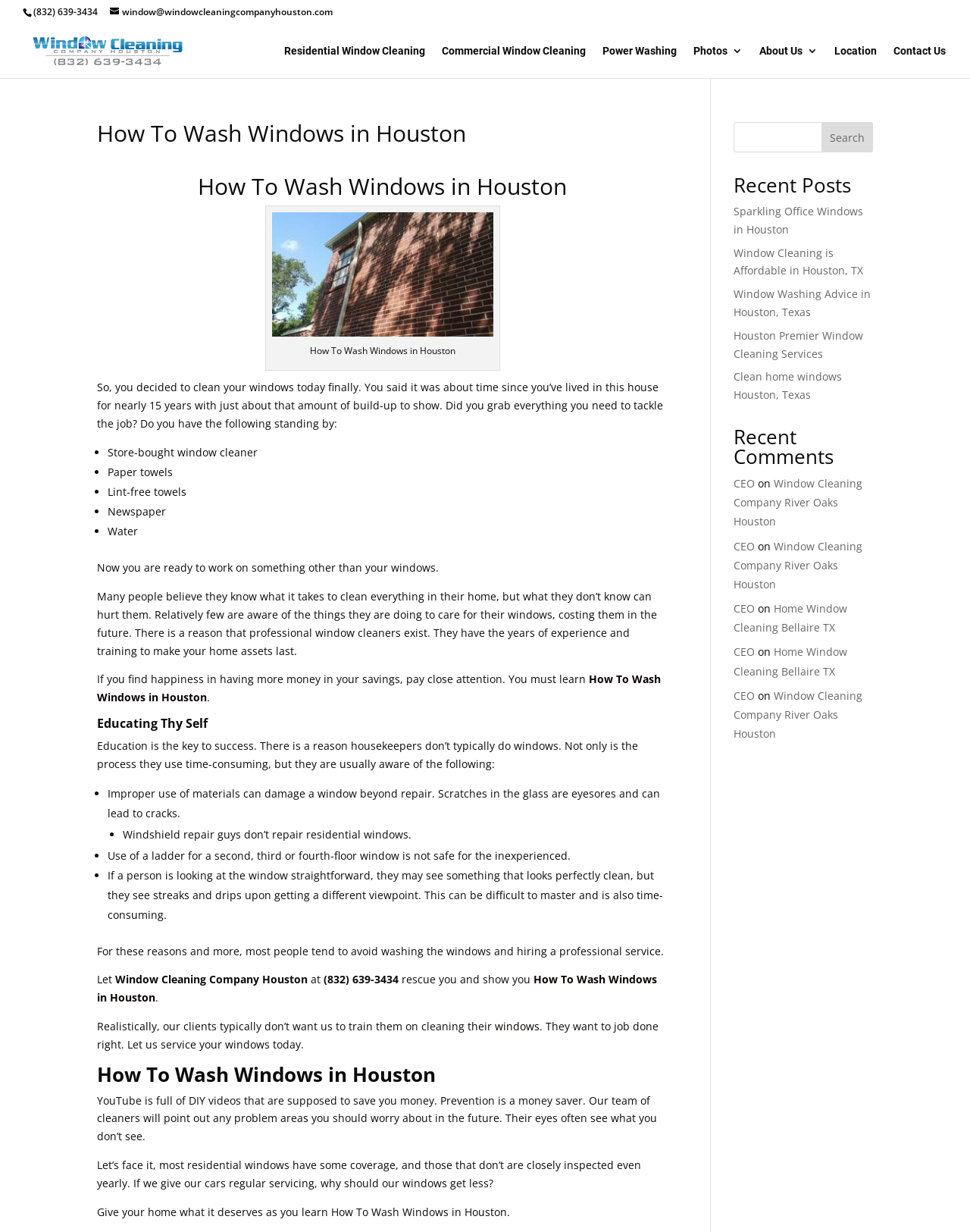Determine the bounding box coordinates of the target area to click to execute the following instruction: "Read recent posts."

[0.756, 0.142, 0.9, 0.164]